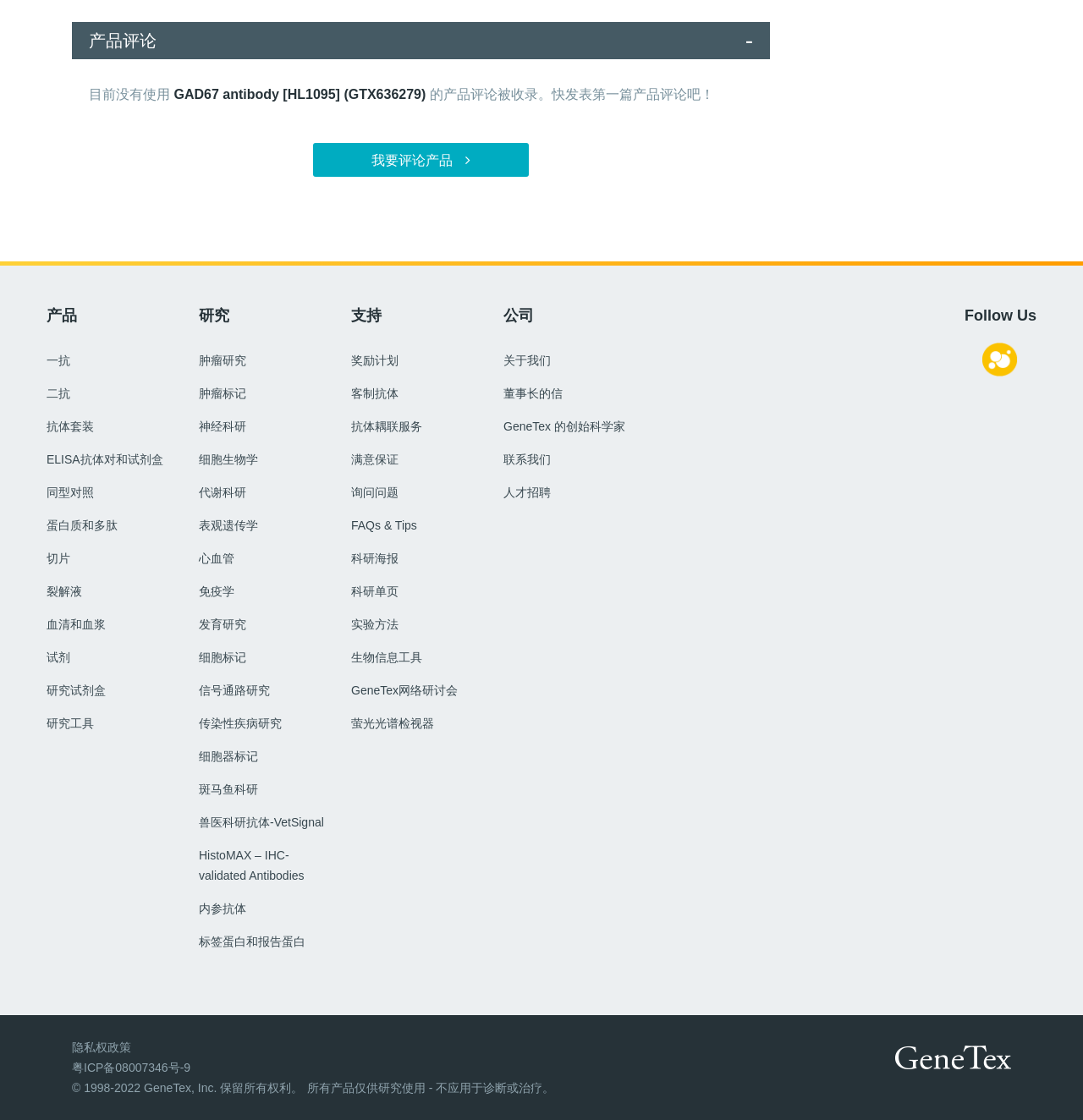What is the purpose of the '支持' section?
Answer the question in as much detail as possible.

The '支持' section appears to provide customer support resources, including links to '奖励计划' (Reward Plan), '客制抗体' (Custom Antibody), and '满意保证' (Satisfaction Guarantee), among others.